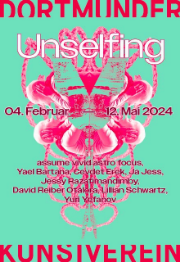Describe in detail everything you see in the image.

The image features a vibrant promotional poster for the art exhibition titled "Unselfing," set to run from February 4 to May 12, 2024, at the Kunsiverein in Dortmund. The design is bold and eye-catching, characterized by a striking turquoise background adorned with graphic elements that suggest complexity and depth. Prominently displayed is the title "Unselfing," presented in a modern, stylized font that stands out against the backdrop.

Below the title, the names of featured artists are listed: Yael Bartana, Cédric Erik, Ja Jess, Jessy Raz, Inna Mashkivsky, David Reiber, Oksana Ilian Schwartz, and Yuri Yefanov. This lineup showcases a diverse array of talents, hinting at an exhibition that will explore various artistic perspectives. The overall aesthetic of the poster is dynamic, inviting viewers to engage with the art and themes presented at the exhibition.